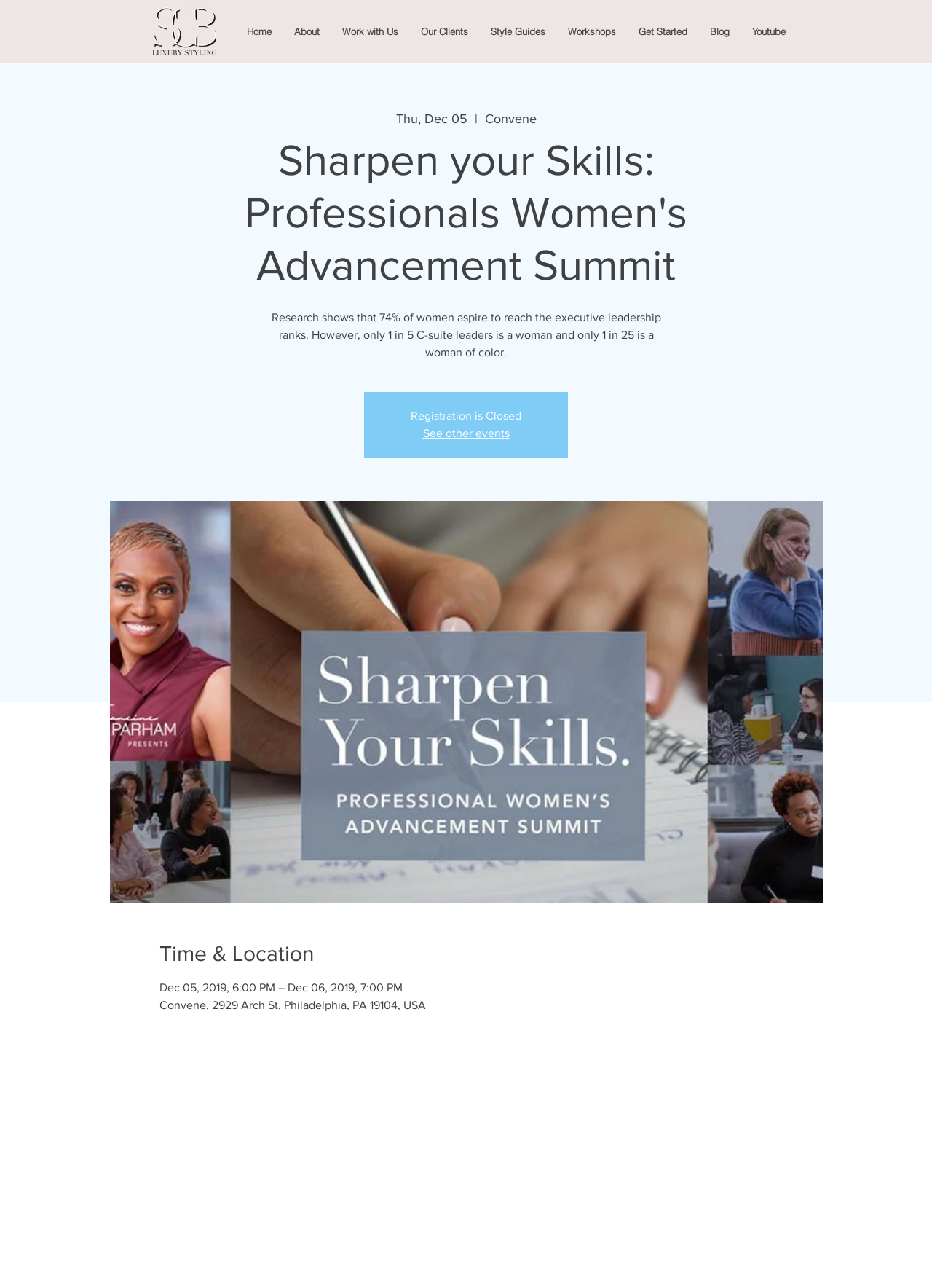Please answer the following question using a single word or phrase: 
What is the registration status for the Professionals Women's Advancement Summit?

Closed